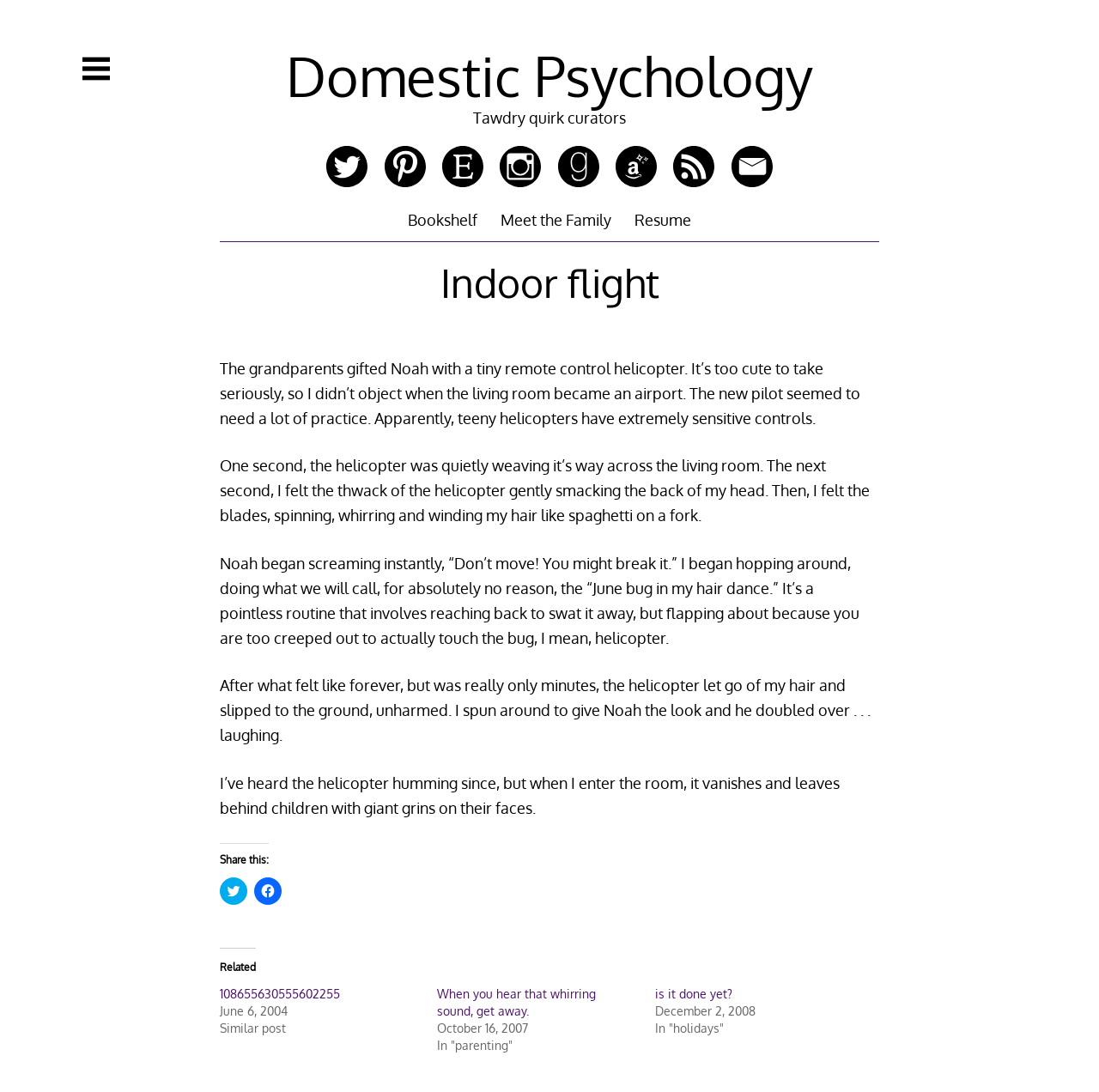Find the bounding box coordinates for the area that must be clicked to perform this action: "Read the 'When you hear that whirring sound, get away' post".

[0.398, 0.904, 0.543, 0.933]